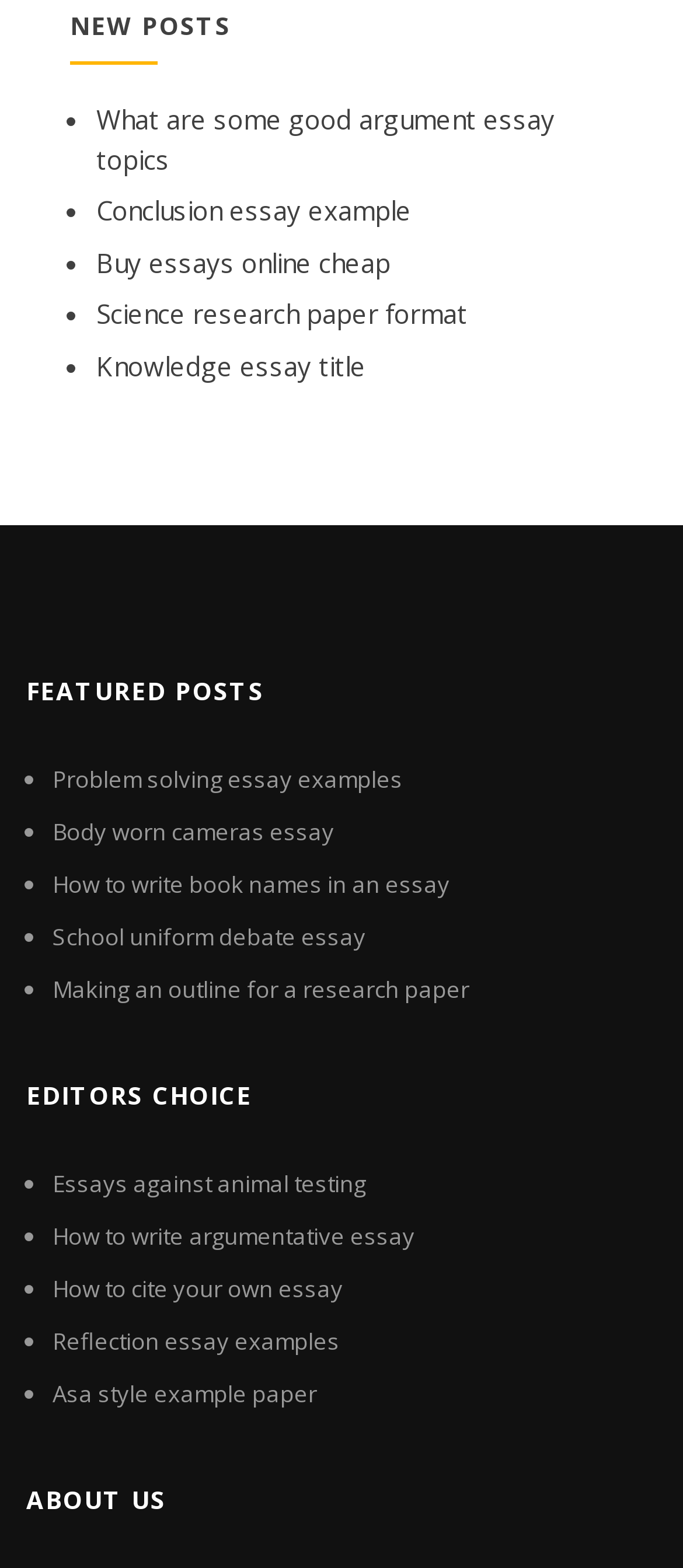Use a single word or phrase to answer this question: 
How many sections are there on this webpage?

3